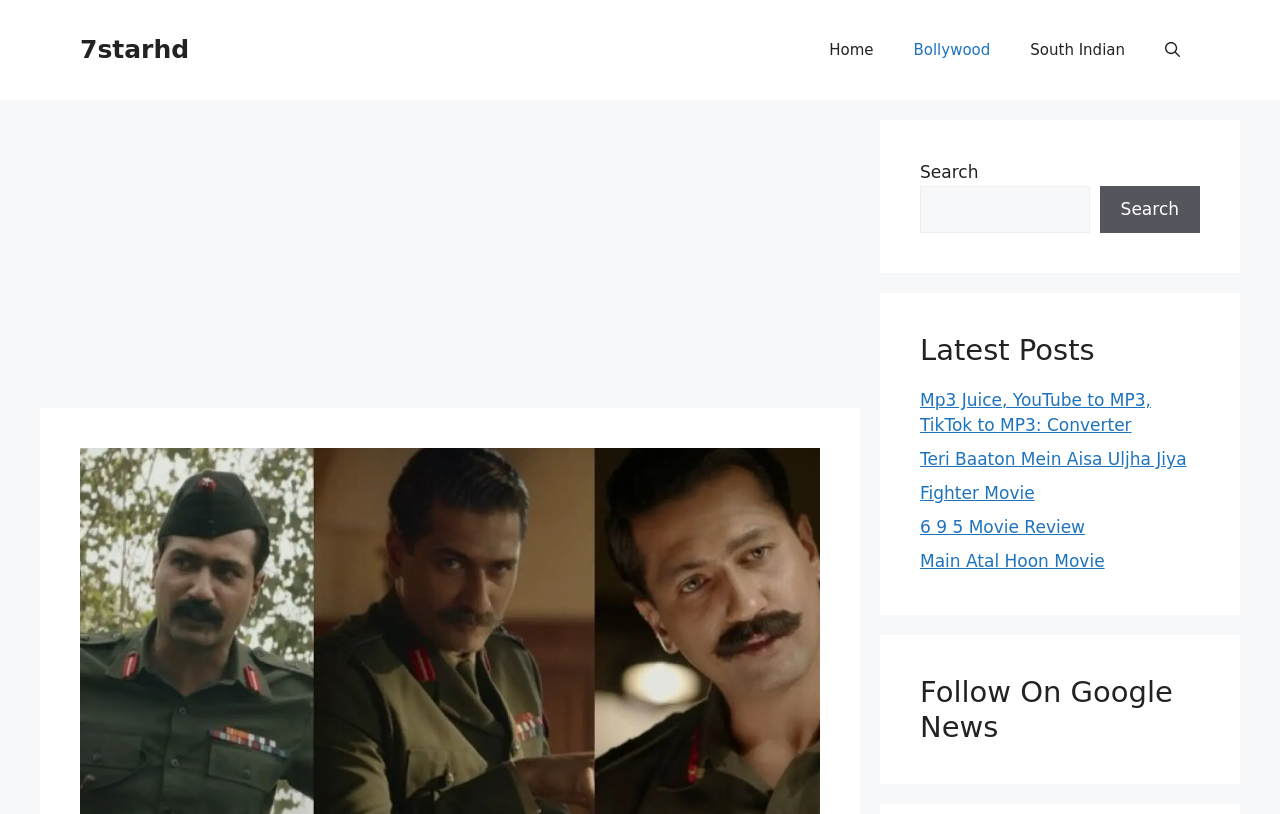Please provide a detailed answer to the question below based on the screenshot: 
What type of content is listed under 'Latest Posts'?

I determined the type of content listed under 'Latest Posts' by looking at the links listed below the 'Latest Posts' heading. The links have titles such as 'Mp3 Juice, YouTube to MP3, TikTok to MP3: Converter', 'Teri Baaton Mein Aisa Uljha Jiya', and 'Fighter Movie', which suggest that the content is related to movies and music.